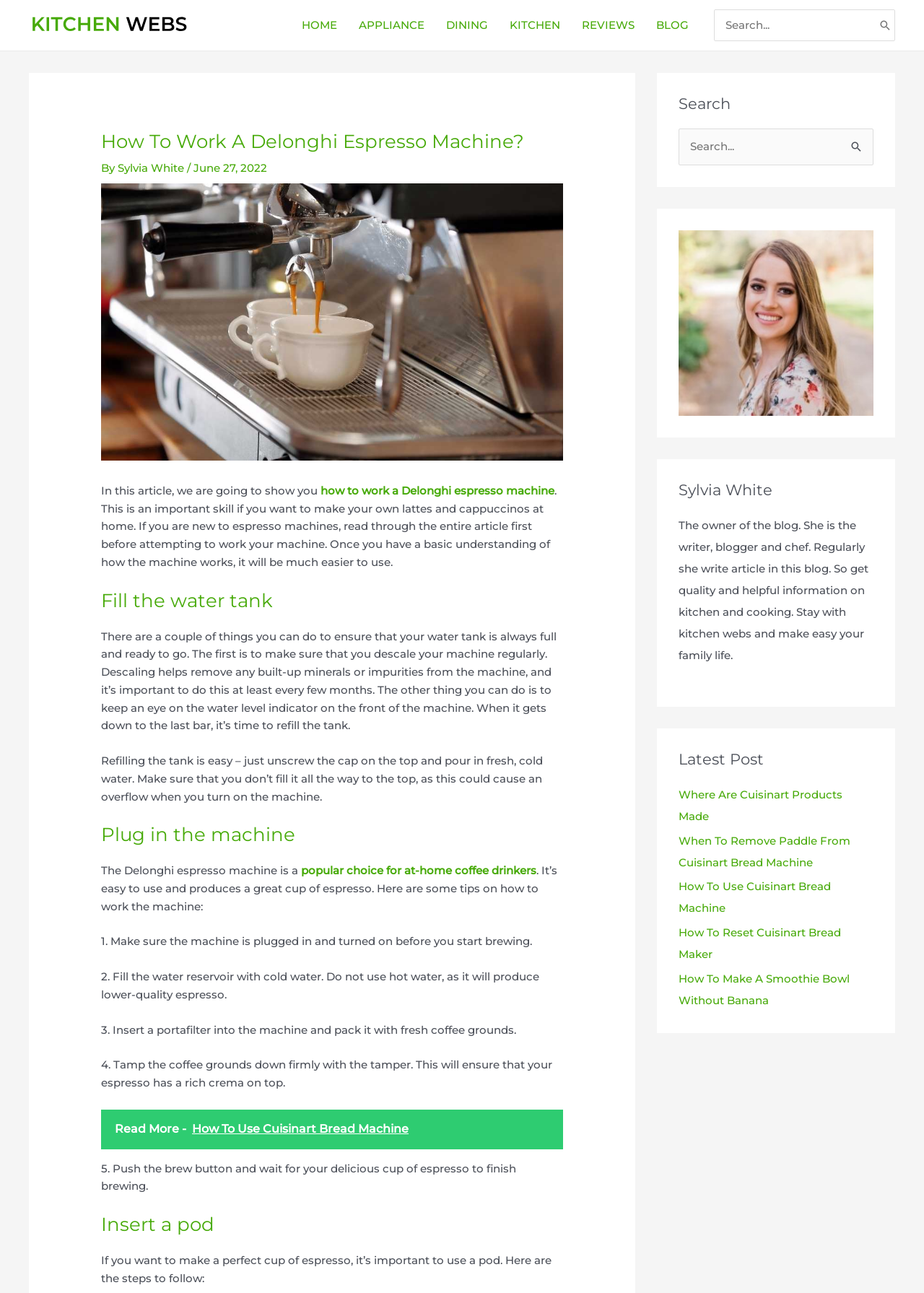Who wrote the article?
Can you offer a detailed and complete answer to this question?

The author of the article is mentioned in the header section of the webpage, where it says 'By Sylvia White'.